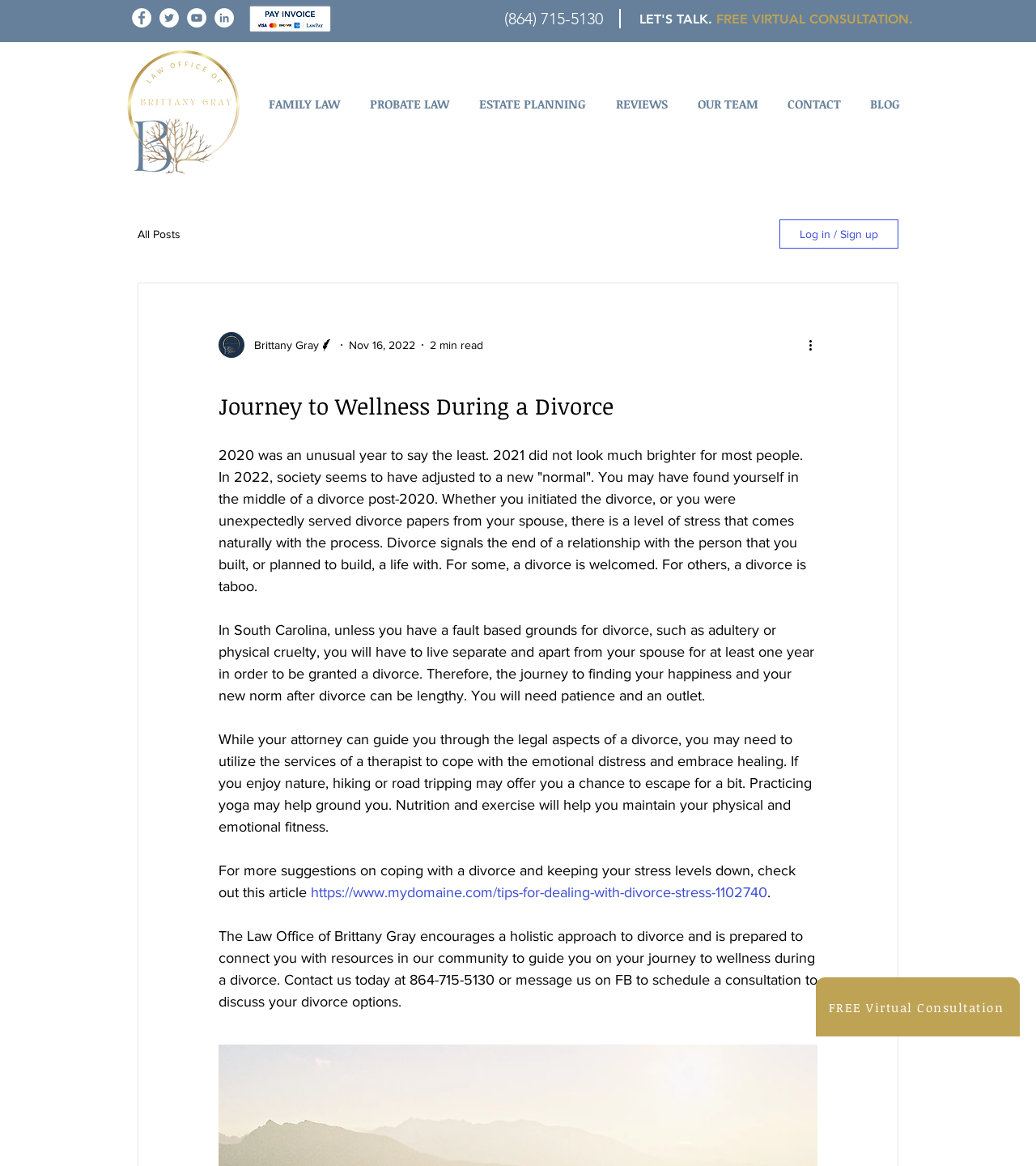Please identify the bounding box coordinates of the clickable area that will fulfill the following instruction: "Click on the 'FREE Virtual Consultation' link". The coordinates should be in the format of four float numbers between 0 and 1, i.e., [left, top, right, bottom].

[0.788, 0.838, 0.984, 0.889]